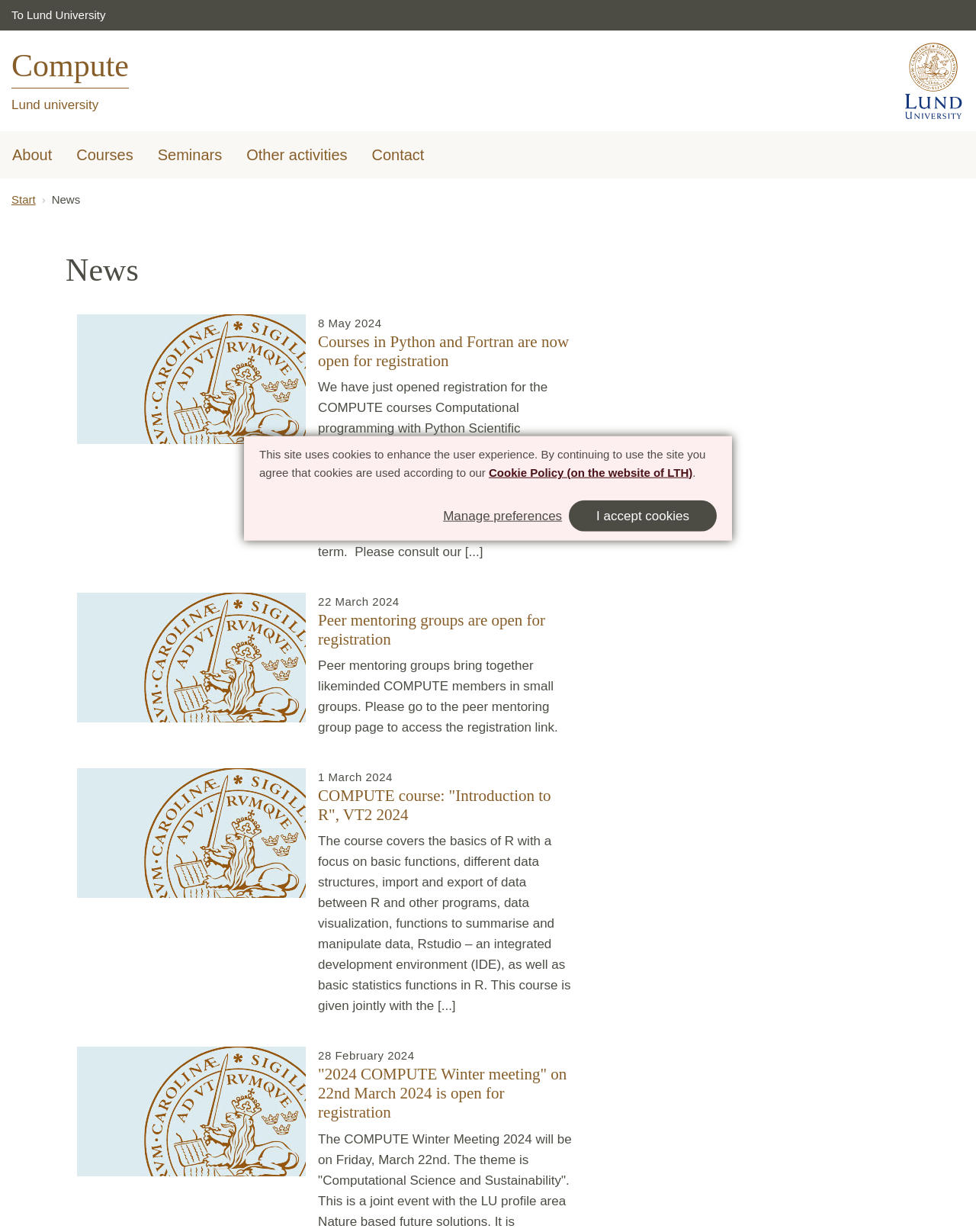Highlight the bounding box coordinates of the element you need to click to perform the following instruction: "Read the news about 'Courses in Python and Fortran'."

[0.079, 0.255, 0.588, 0.456]